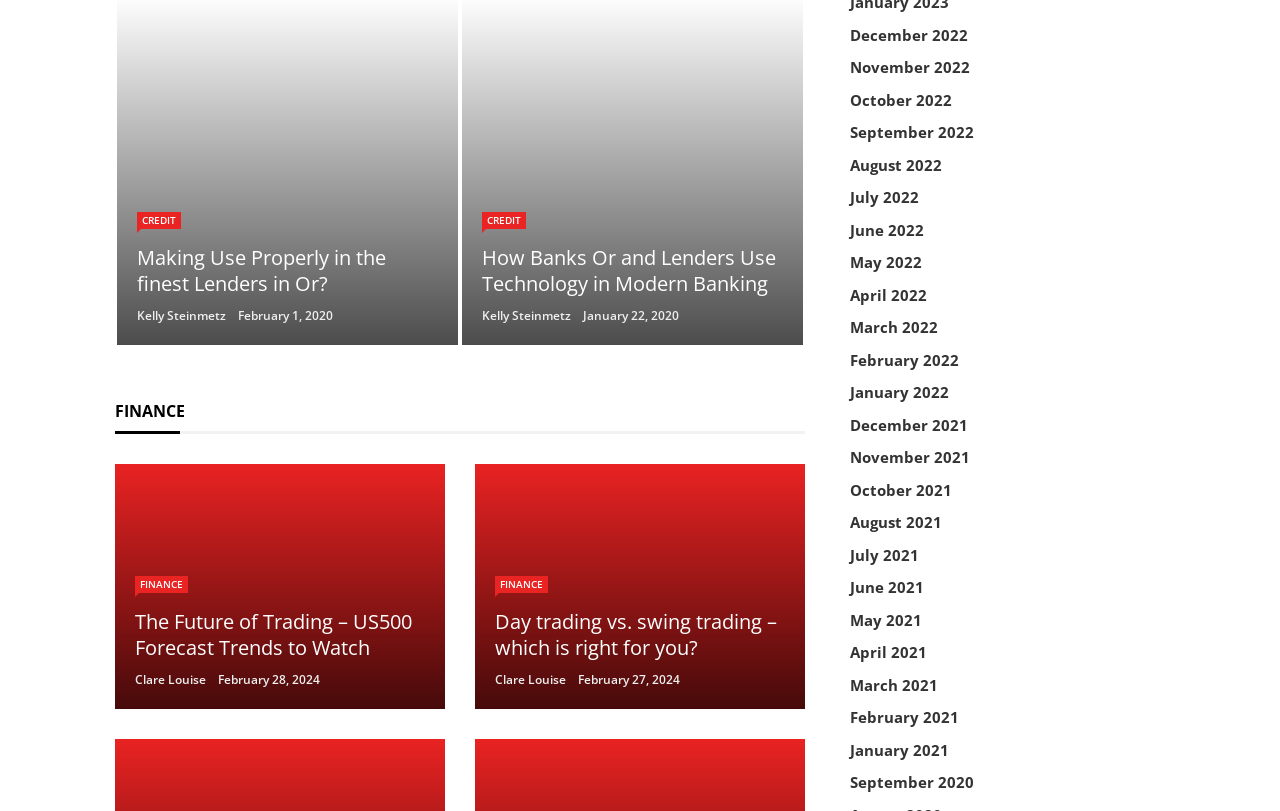Determine the bounding box coordinates (top-left x, top-left y, bottom-right x, bottom-right y) of the UI element described in the following text: Finance

[0.387, 0.711, 0.428, 0.732]